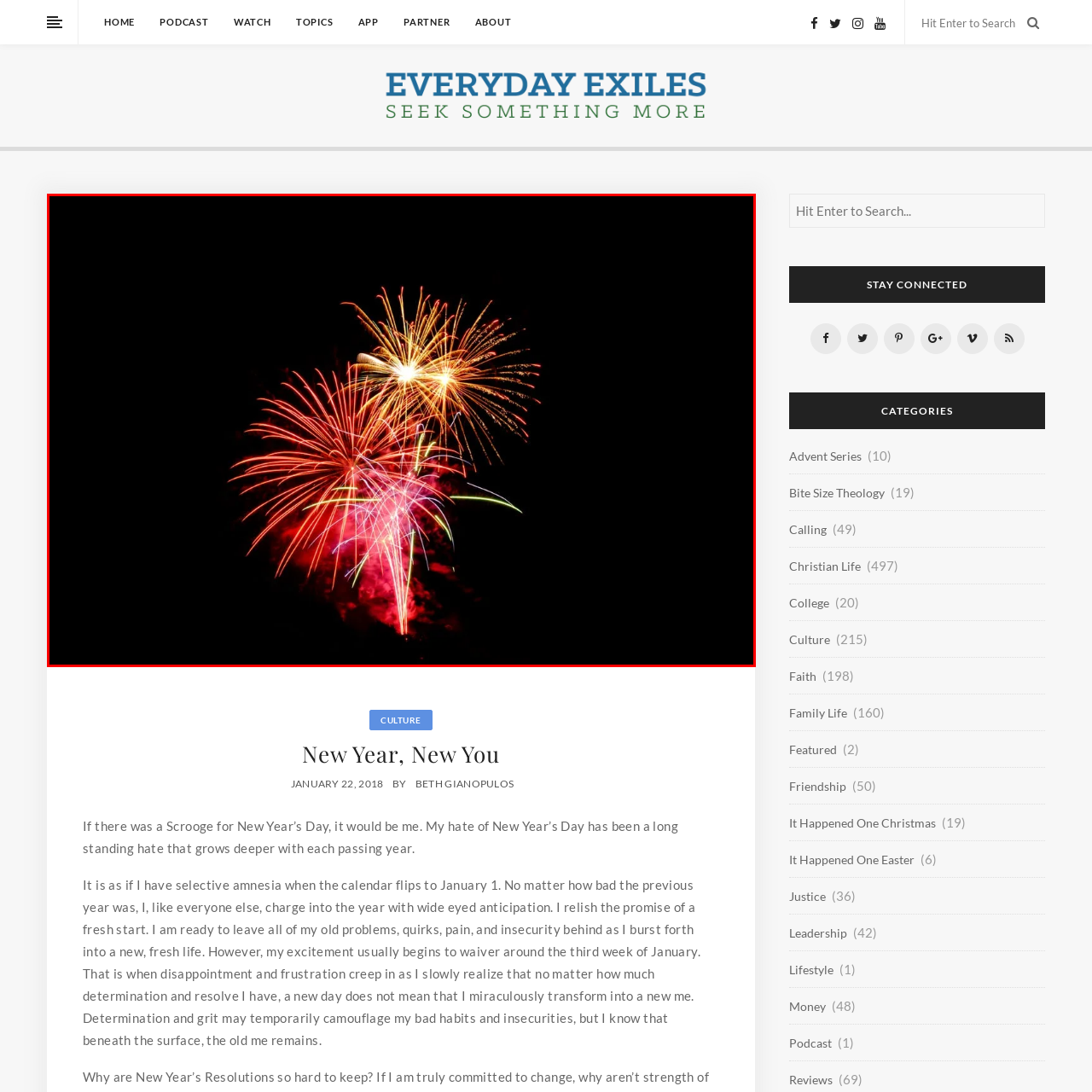Refer to the image within the red box and answer the question concisely with a single word or phrase: What does the dynamic arrangement of sparks and trails symbolize?

hope and renewal